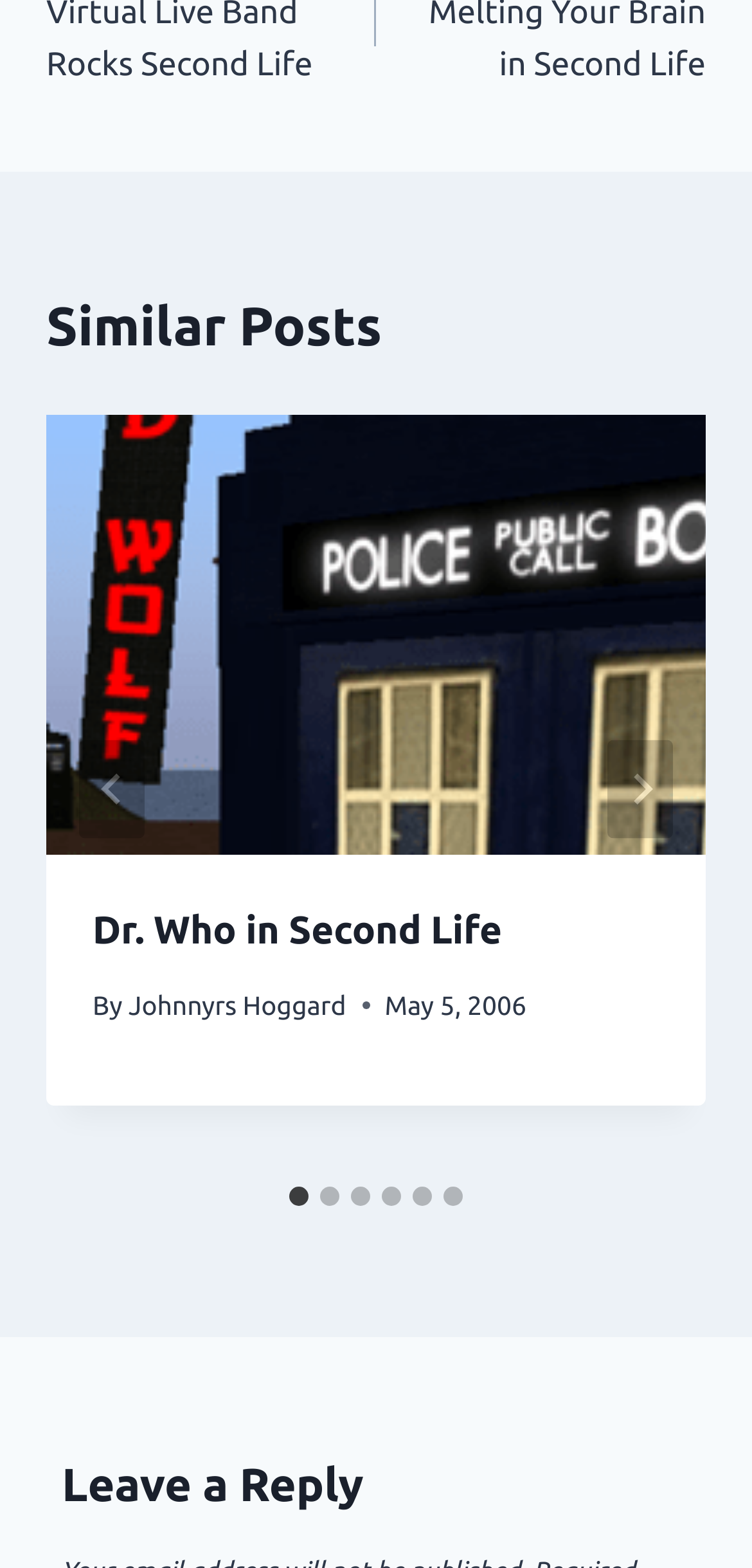Please specify the bounding box coordinates of the element that should be clicked to execute the given instruction: 'Select slide 2'. Ensure the coordinates are four float numbers between 0 and 1, expressed as [left, top, right, bottom].

[0.426, 0.757, 0.451, 0.769]